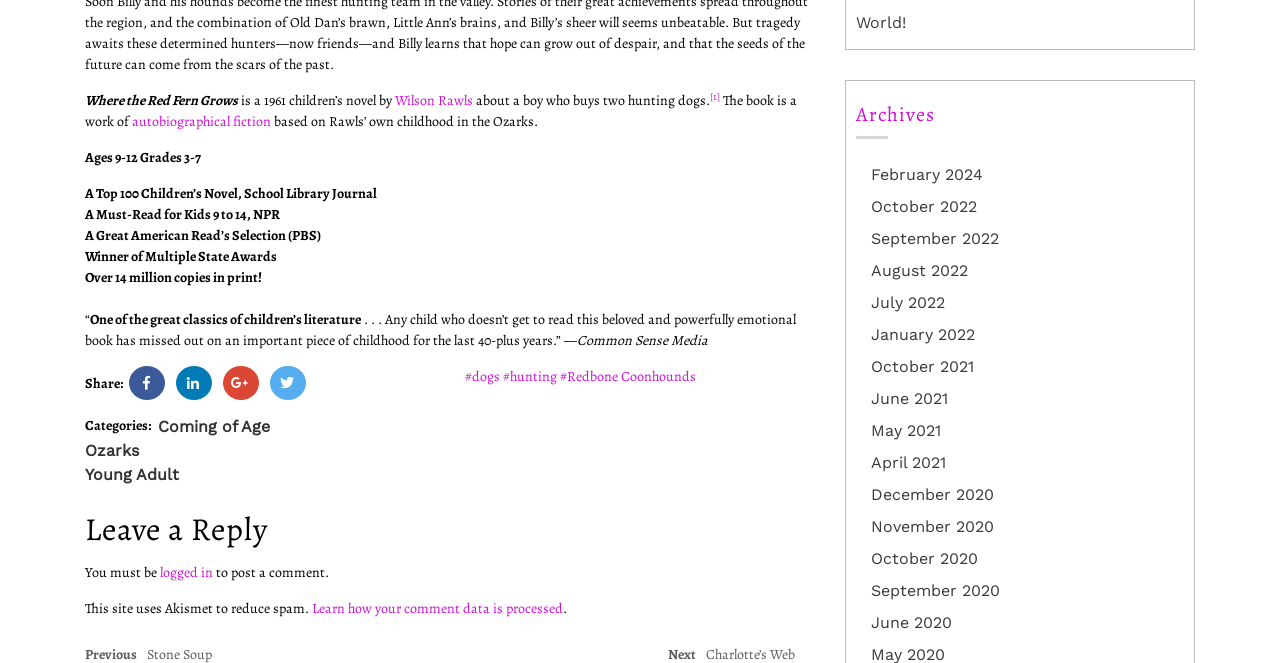Pinpoint the bounding box coordinates of the element to be clicked to execute the instruction: "Leave a reply to this post".

[0.066, 0.75, 0.209, 0.847]